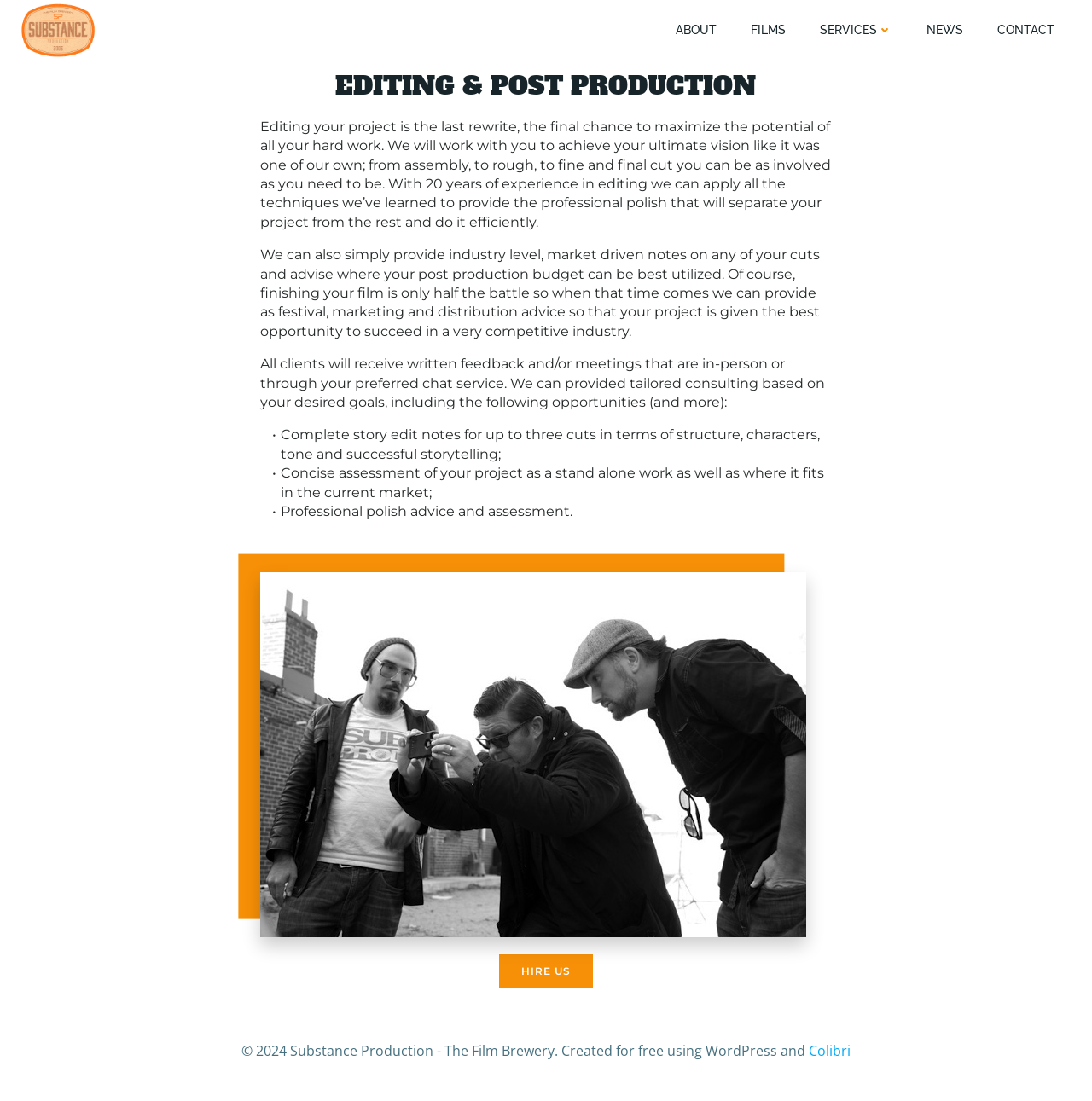Describe all significant elements and features of the webpage.

The webpage is about Substance Production - The Film Brewery, specifically focusing on their editing and post-production services. At the top, there are six navigation links: "ABOUT", "FILMS", "SERVICES", "NEWS", "CONTACT", and a logo link. Below the navigation links, there is a prominent heading "EDITING & POST PRODUCTION" with a description that explains the importance of editing and post-production in maximizing the potential of a project. 

The description is divided into three paragraphs, detailing the services offered, including editing, providing industry-level notes, and finishing advice. The text is positioned in the middle of the page, spanning almost the entire width. 

Below the description, there are three bullet points highlighting specific services, including complete story edit notes, concise assessment of the project, and professional polish advice. These bullet points are indented and positioned below the description.

At the bottom of the page, there is a call-to-action link "HIRE US" and a copyright notice with a link to "Colibri", which is likely a website builder or theme provider. The copyright notice is positioned at the very bottom of the page, spanning about half of the page's width.